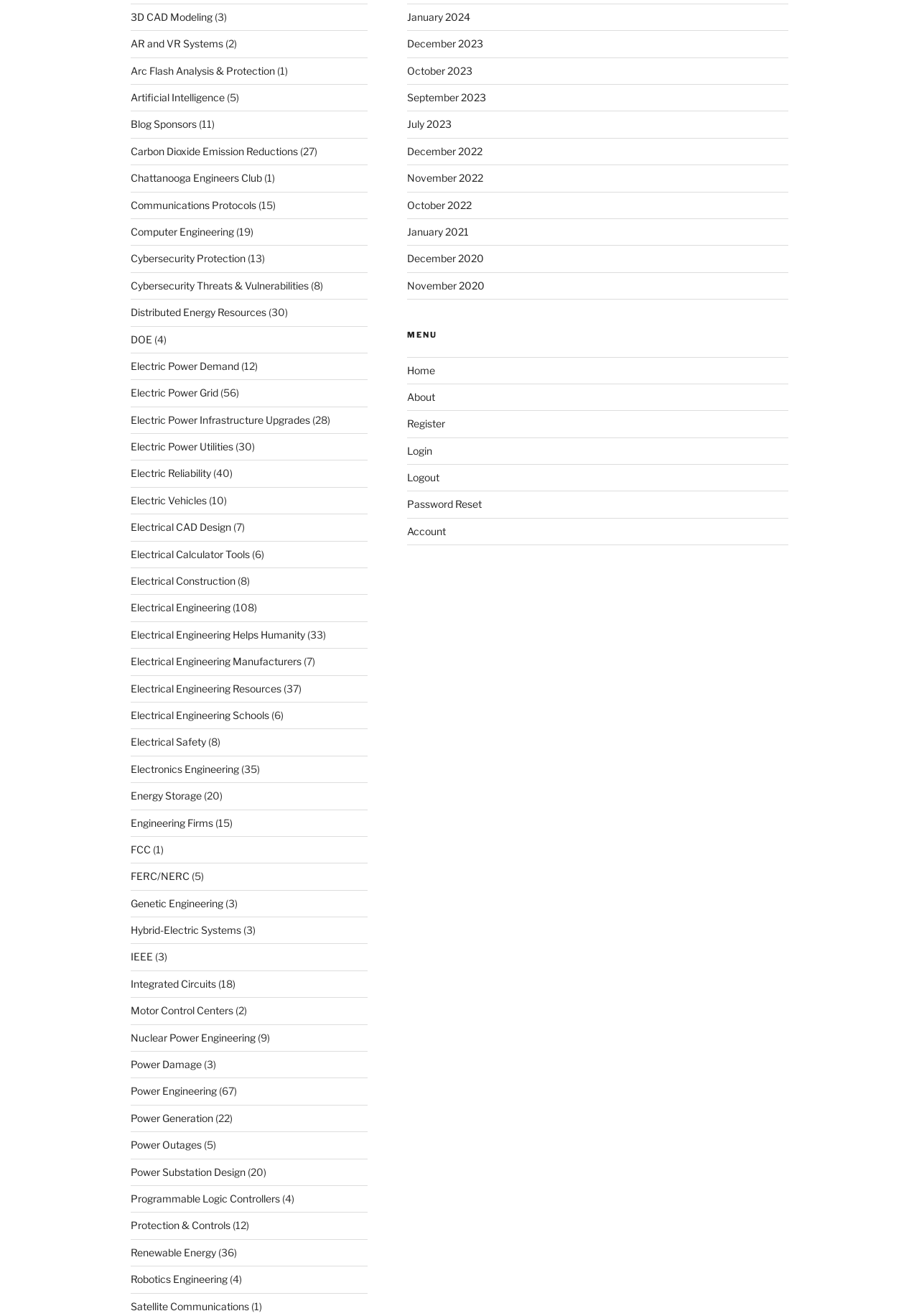Point out the bounding box coordinates of the section to click in order to follow this instruction: "Search for something".

None